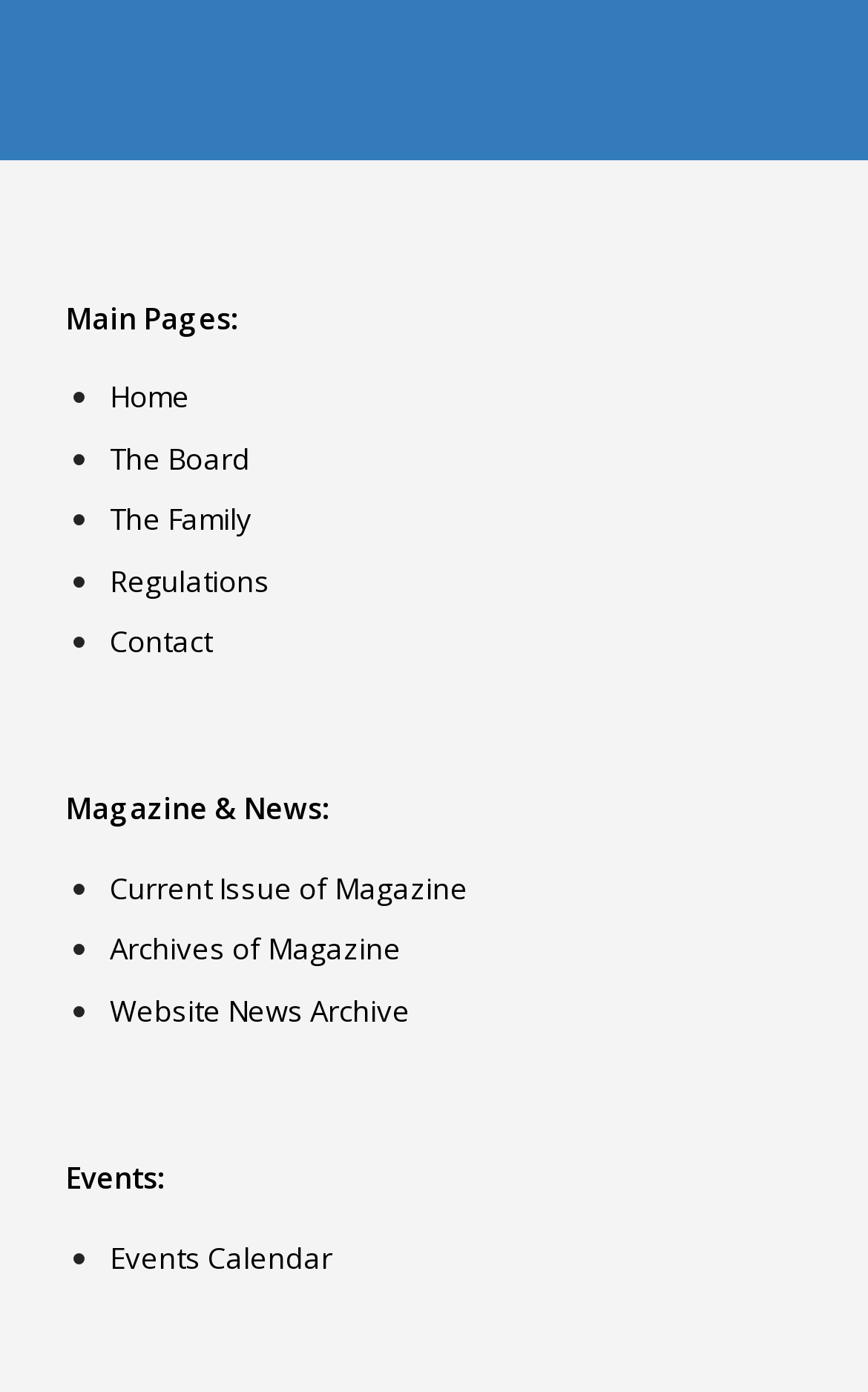What is the purpose of the list markers on this webpage?
Provide a comprehensive and detailed answer to the question.

The list markers, represented by the '•' symbol, are used to indicate list items under each category, making it easier to distinguish between different links and items on the webpage.